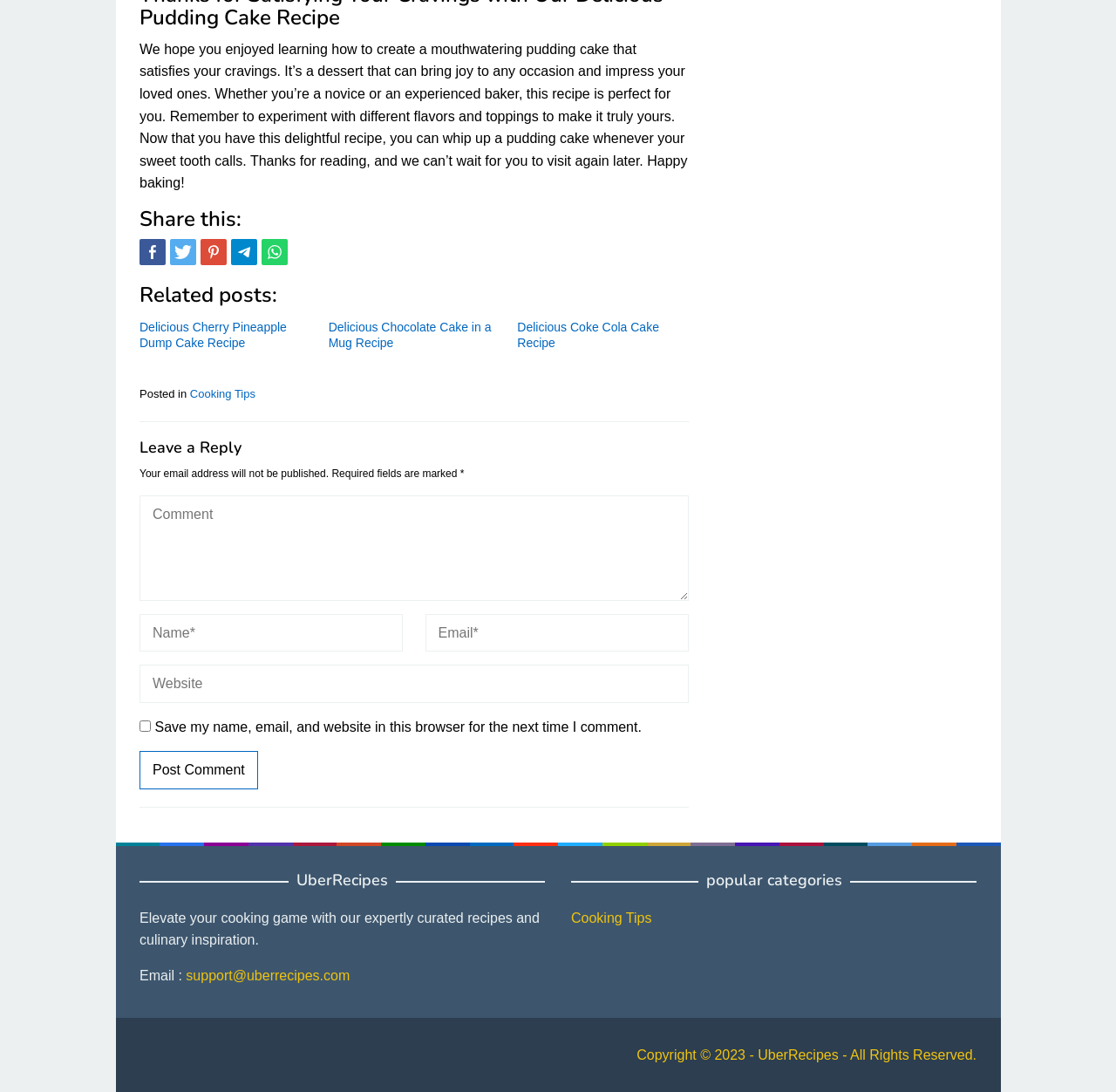What is required to leave a comment?
Give a detailed response to the question by analyzing the screenshot.

In order to leave a comment, users are required to fill in their name and email address. This is indicated by the asterisk symbol next to the 'Name' and 'Email' fields, which suggests that they are mandatory.